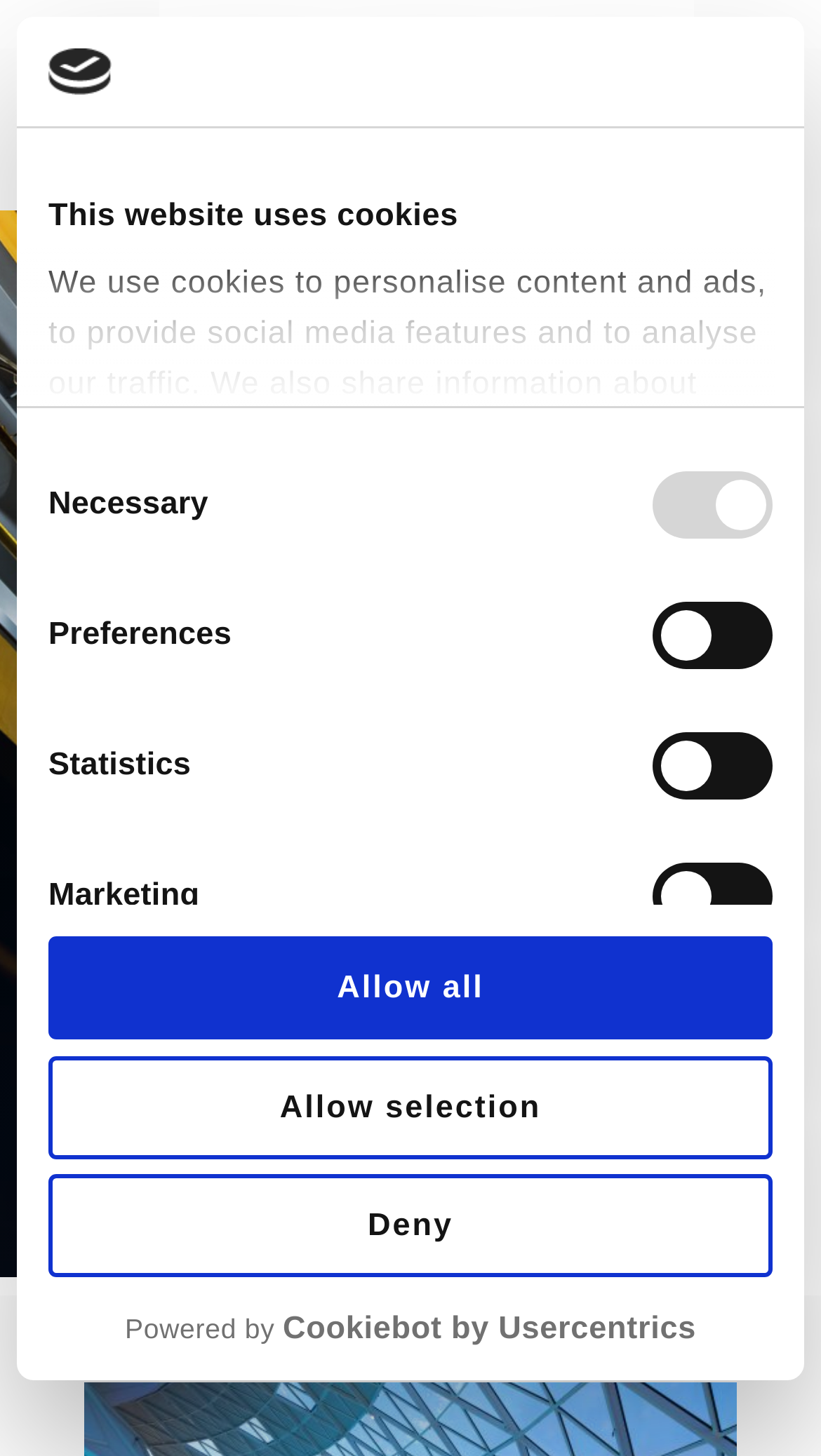Identify the bounding box for the UI element described as: "Deny". The coordinates should be four float numbers between 0 and 1, i.e., [left, top, right, bottom].

[0.059, 0.806, 0.941, 0.877]